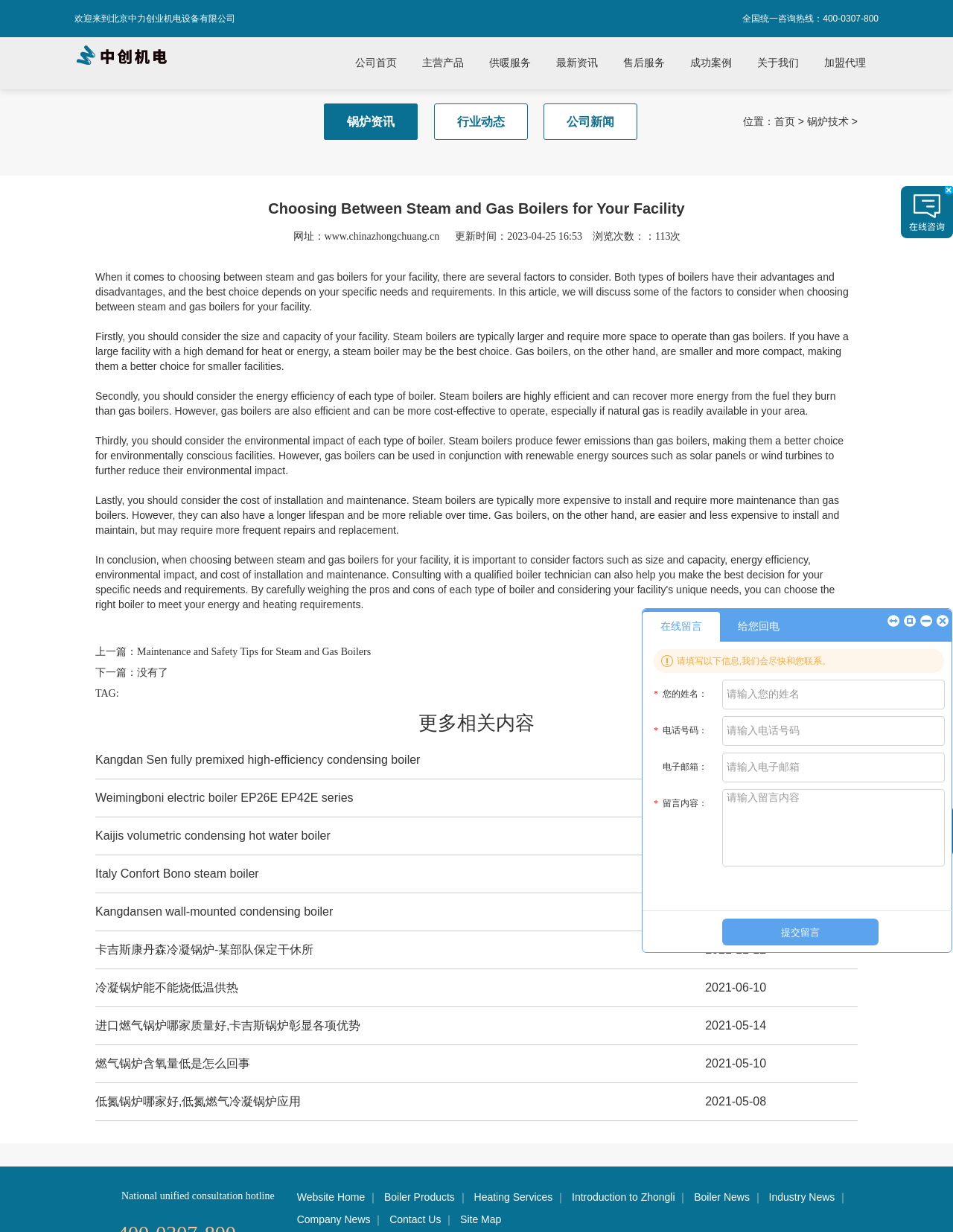How many links are there in the navigation menu?
Give a single word or phrase as your answer by examining the image.

11